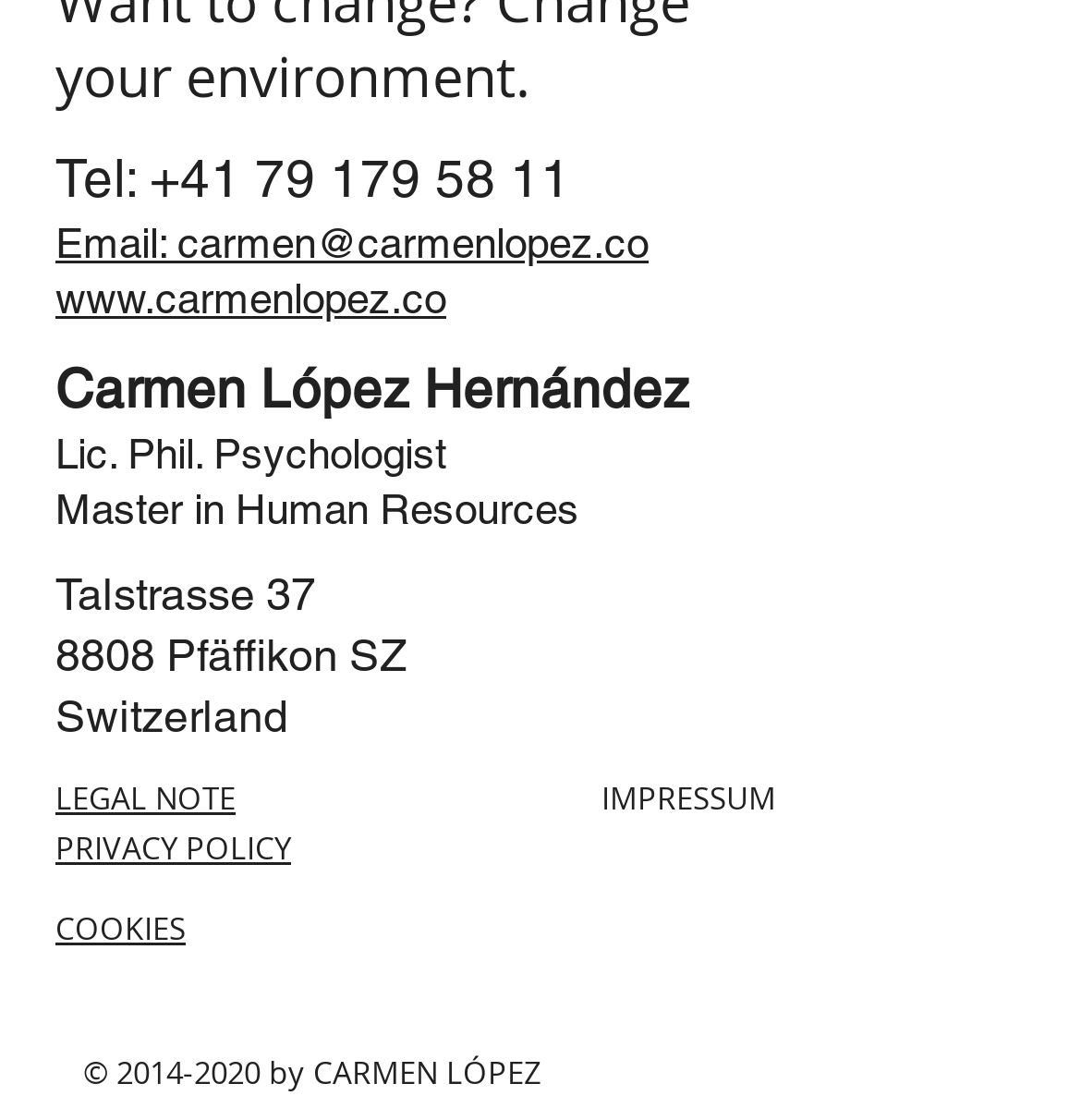Answer the question briefly using a single word or phrase: 
What is the psychologist's name?

Carmen López Hernández